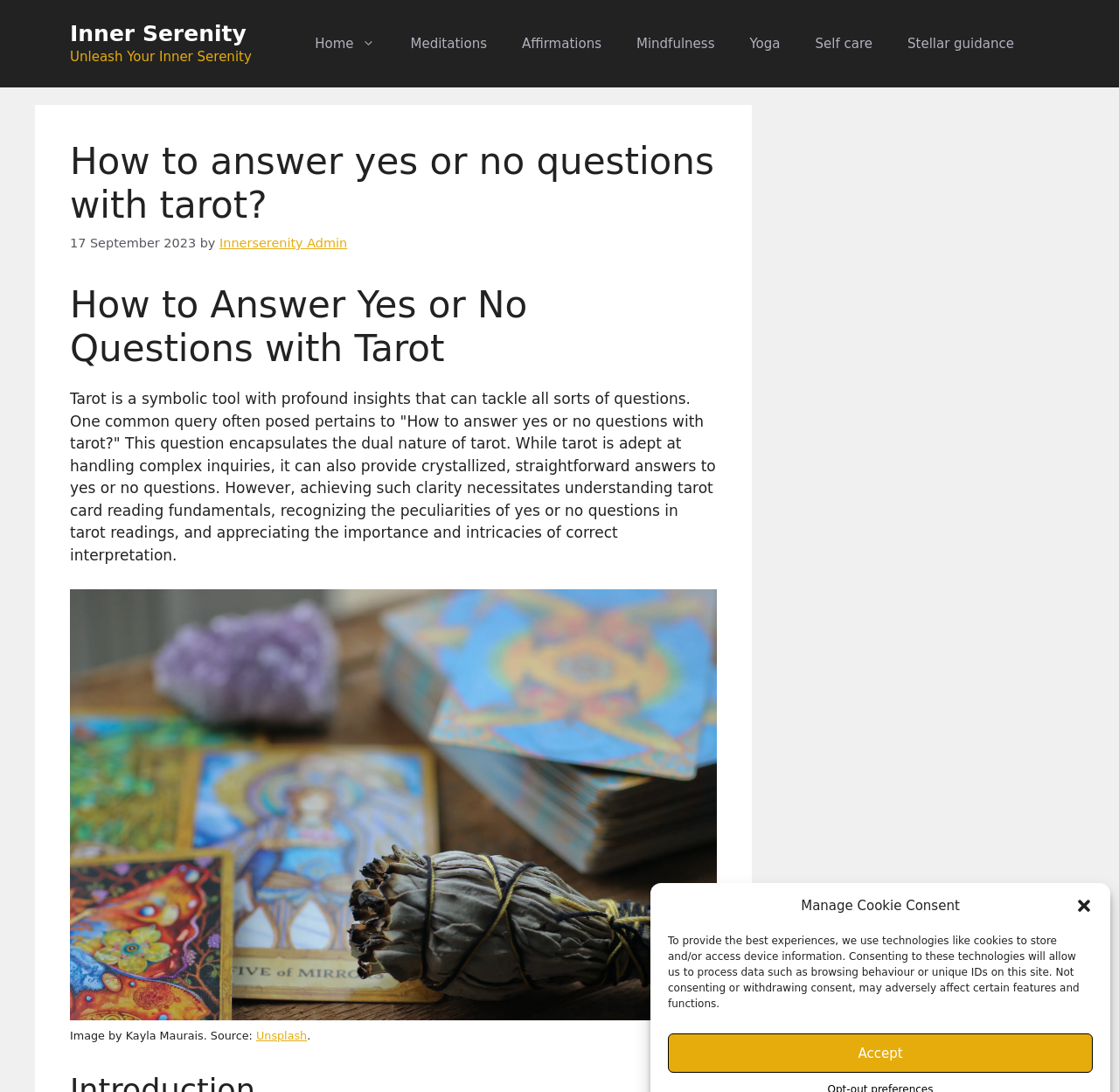Can you determine the bounding box coordinates of the area that needs to be clicked to fulfill the following instruction: "View the image of How to answer yes or no questions with tarot"?

[0.062, 0.54, 0.641, 0.935]